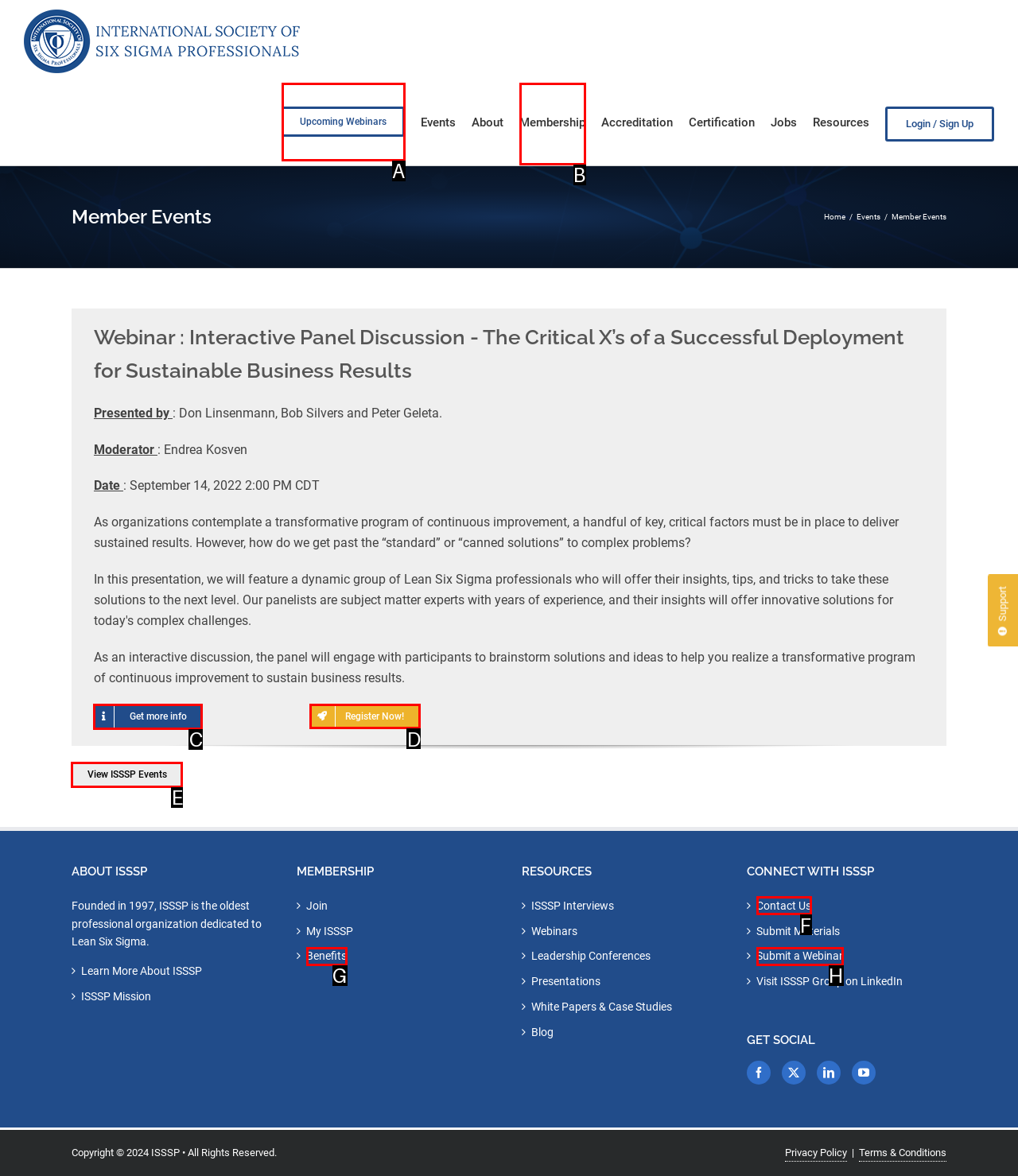Point out the option that needs to be clicked to fulfill the following instruction: Register for the webinar
Answer with the letter of the appropriate choice from the listed options.

D